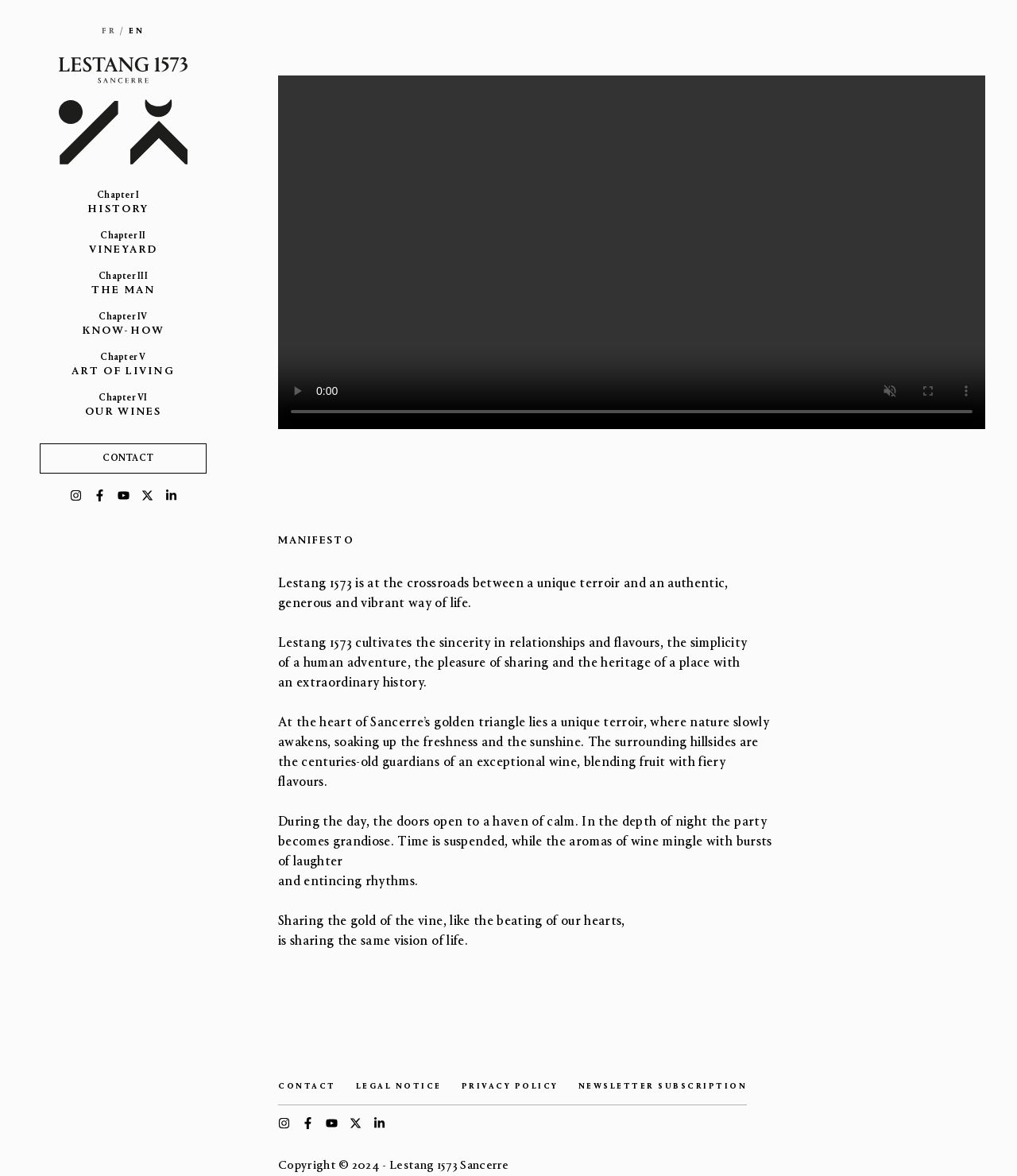How many chapters are there in the menu?
Provide a detailed answer to the question using information from the image.

In the menu section of the webpage, there are six chapters, namely Chapter I HISTORY, Chapter II VINEYARD, Chapter III THE MAN, Chapter IV KNOW-HOW, Chapter V ART OF LIVING, and Chapter VI OUR WINES, which can be found by examining the menuitem elements.